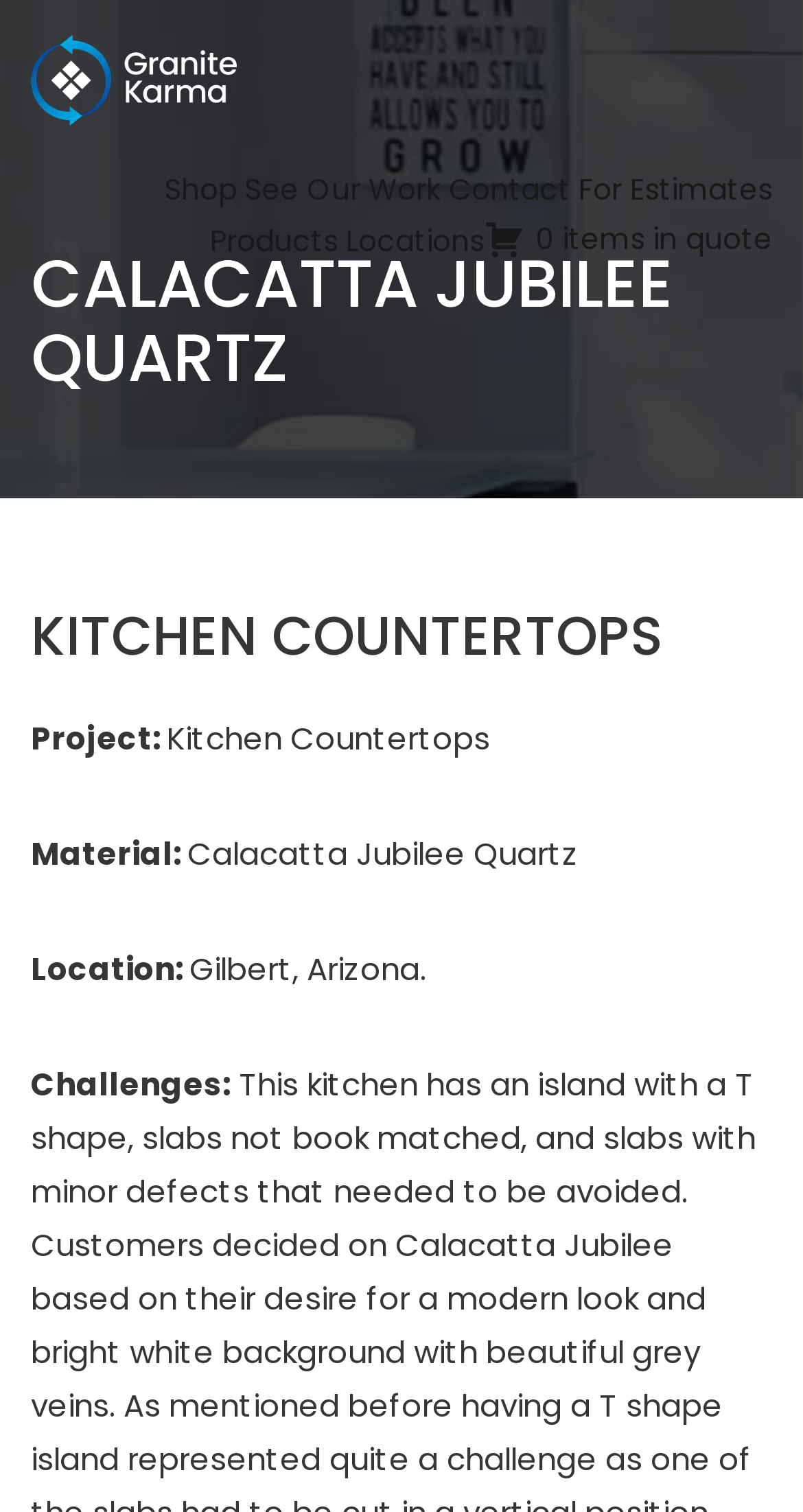How many items are in the quote?
Provide a detailed and well-explained answer to the question.

I searched for an element that displays the number of items in the quote. The element shows '0 items in quote', indicating that there are no items in the quote.